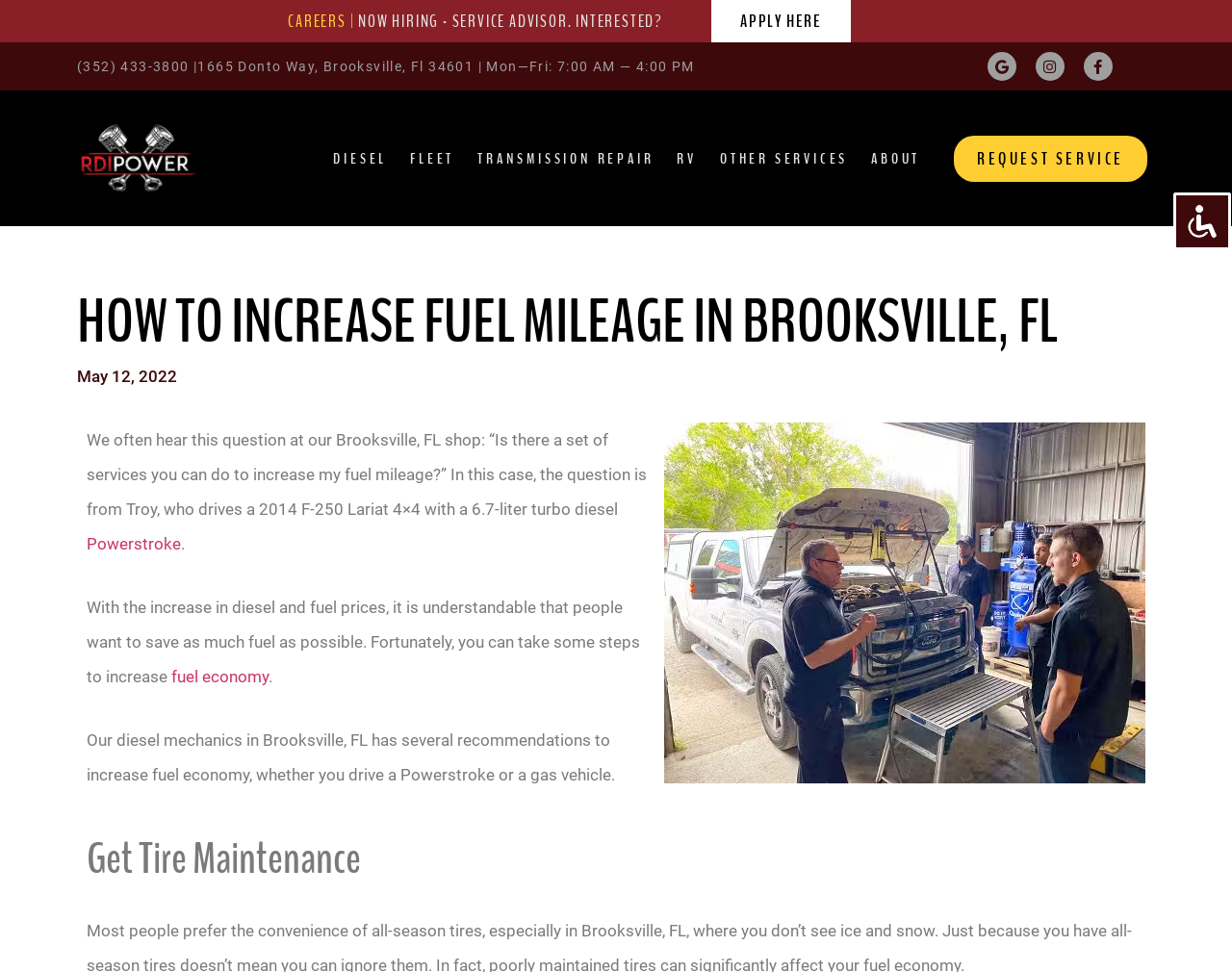Please provide a brief answer to the question using only one word or phrase: 
What is the topic of the main article on this webpage?

How to increase fuel mileage